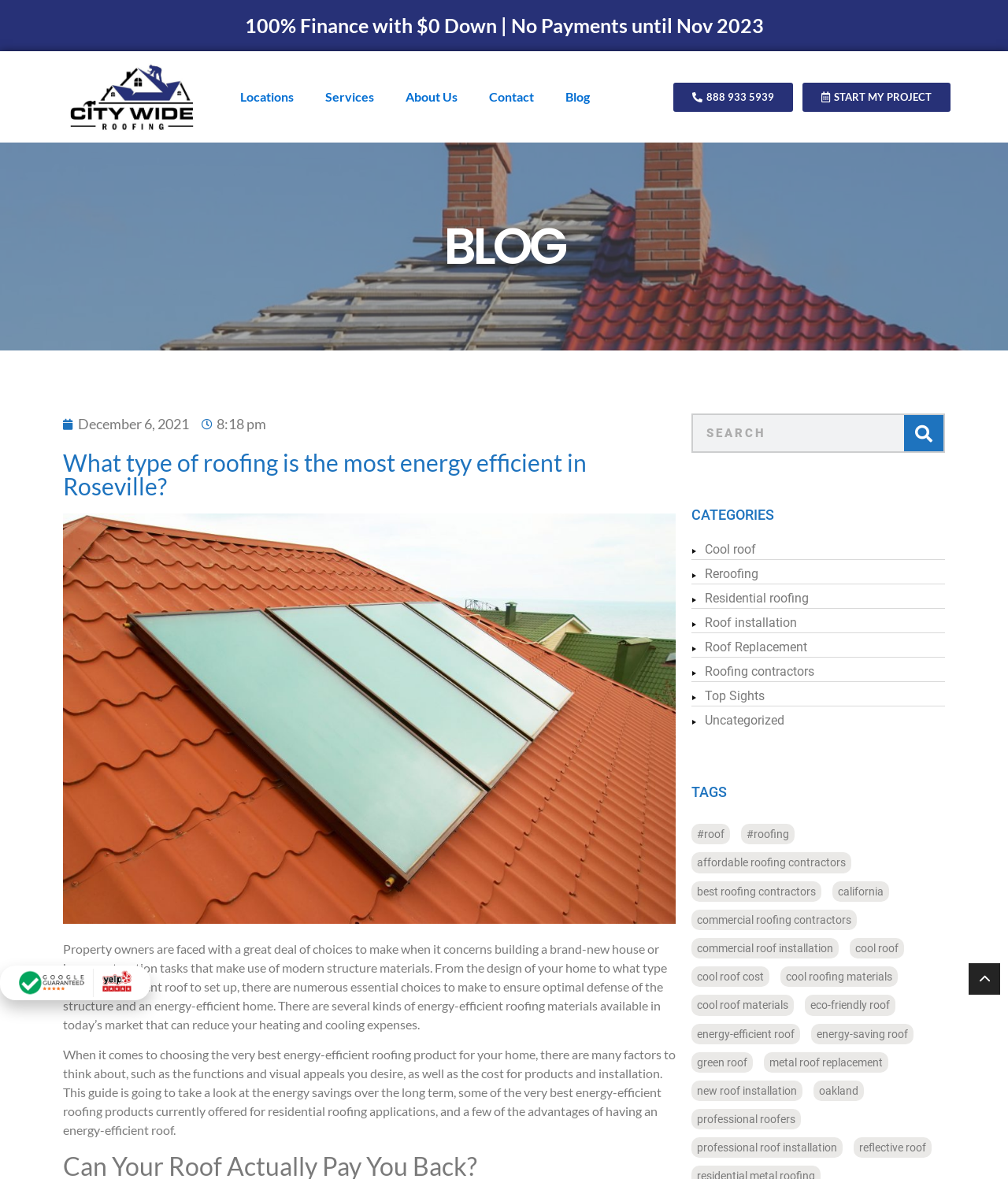Kindly determine the bounding box coordinates for the area that needs to be clicked to execute this instruction: "Read the blog post 'What type of roofing is the most energy efficient in Roseville?'".

[0.062, 0.382, 0.67, 0.422]